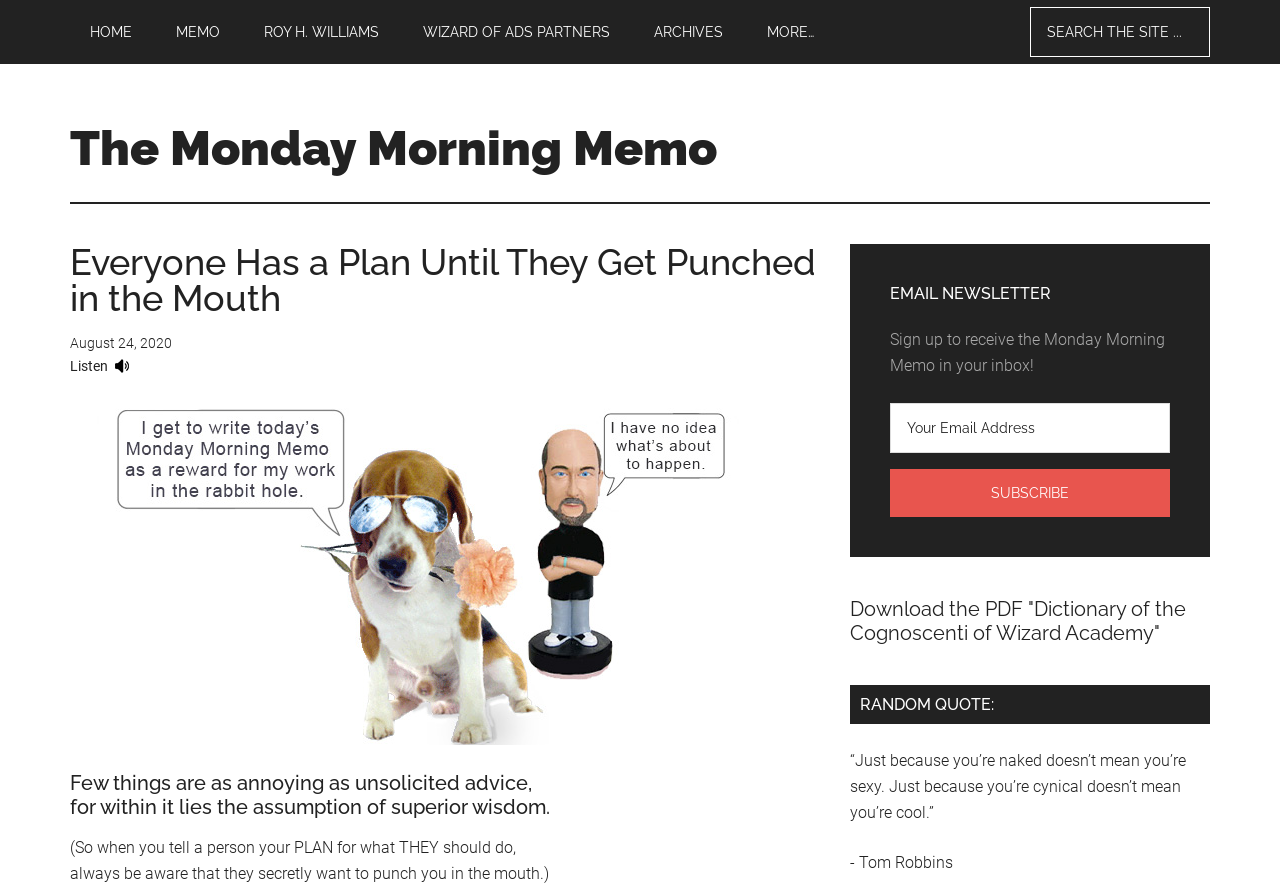Please provide the bounding box coordinate of the region that matches the element description: parent_node: Email * aria-describedby="email-notes" name="email". Coordinates should be in the format (top-left x, top-left y, bottom-right x, bottom-right y) and all values should be between 0 and 1.

None